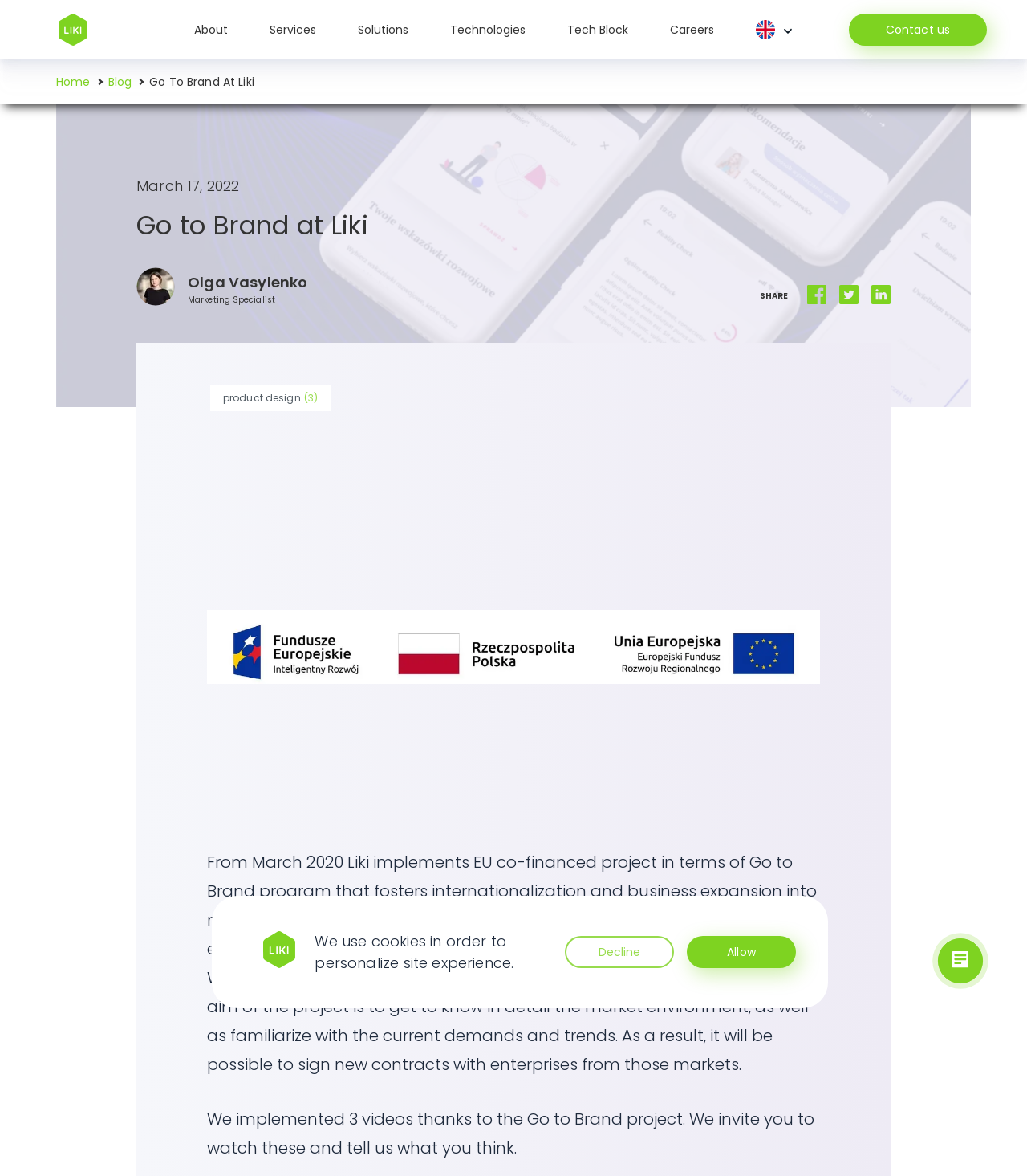Based on the description "parent_node: About", find the bounding box of the specified UI element.

[0.055, 0.012, 0.087, 0.039]